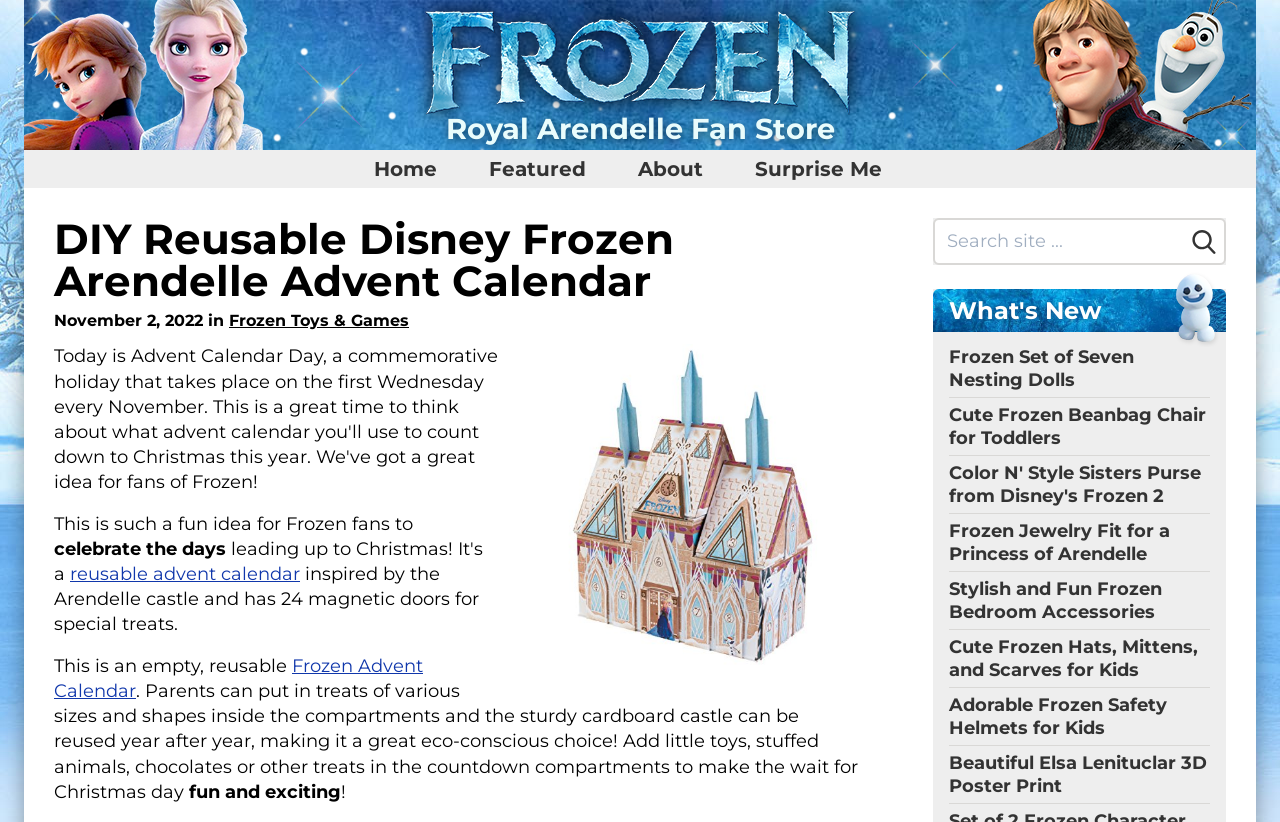Kindly determine the bounding box coordinates for the area that needs to be clicked to execute this instruction: "Share this article on Facebook".

None